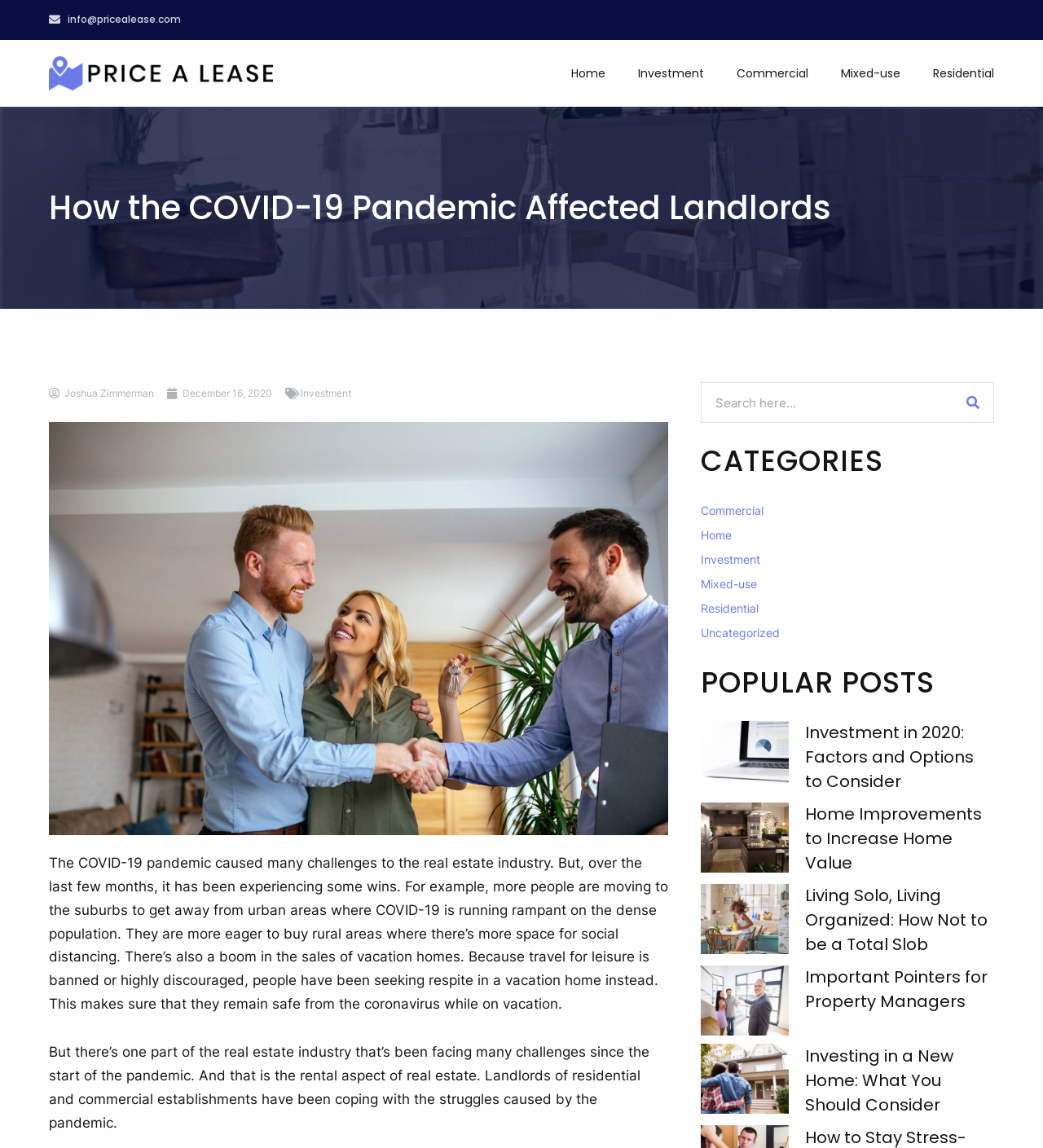Find the bounding box coordinates of the element's region that should be clicked in order to follow the given instruction: "Click on the link to Home". The coordinates should consist of four float numbers between 0 and 1, i.e., [left, top, right, bottom].

[0.548, 0.057, 0.58, 0.071]